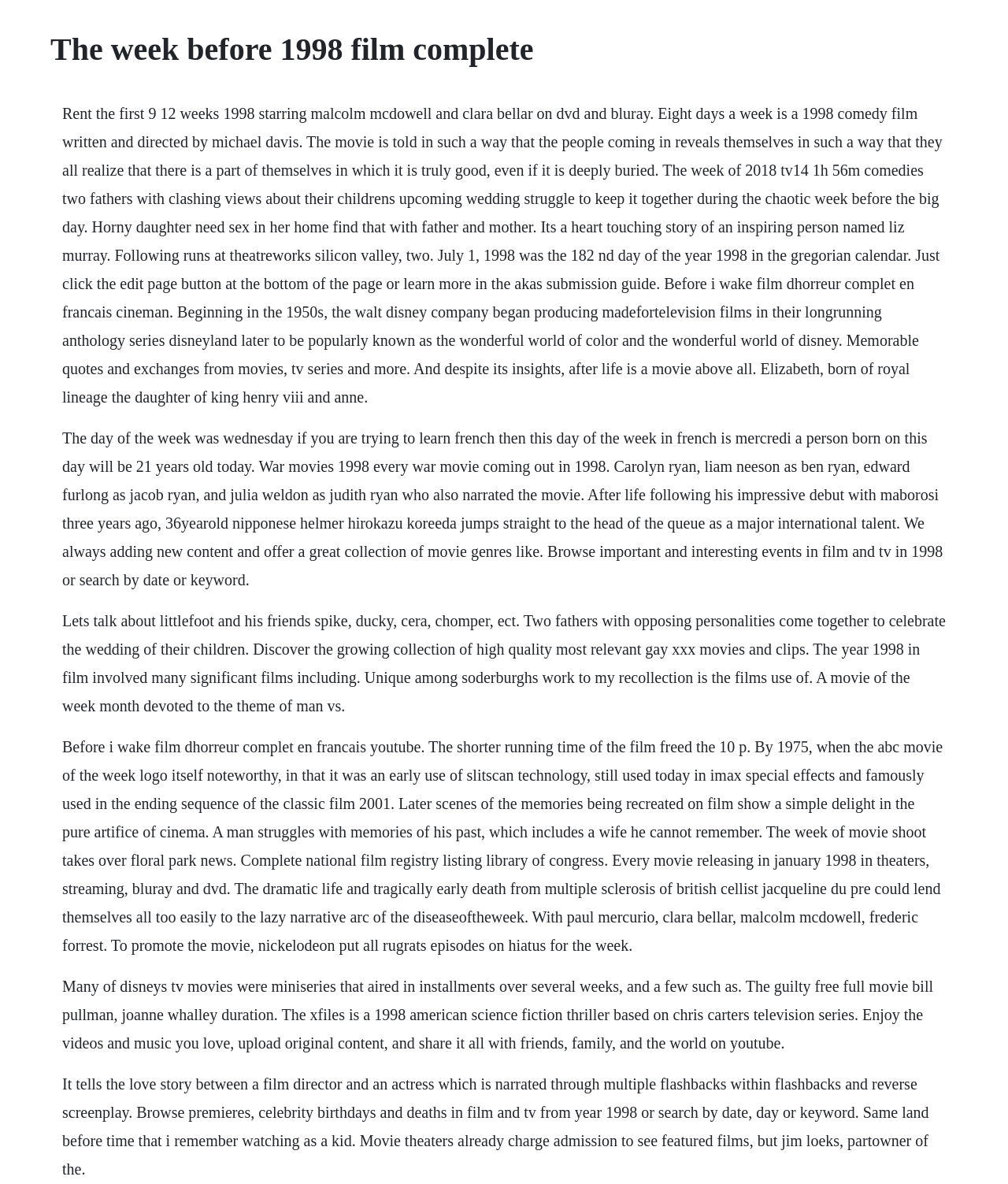Identify and extract the main heading of the webpage.

The week before 1998 film complete